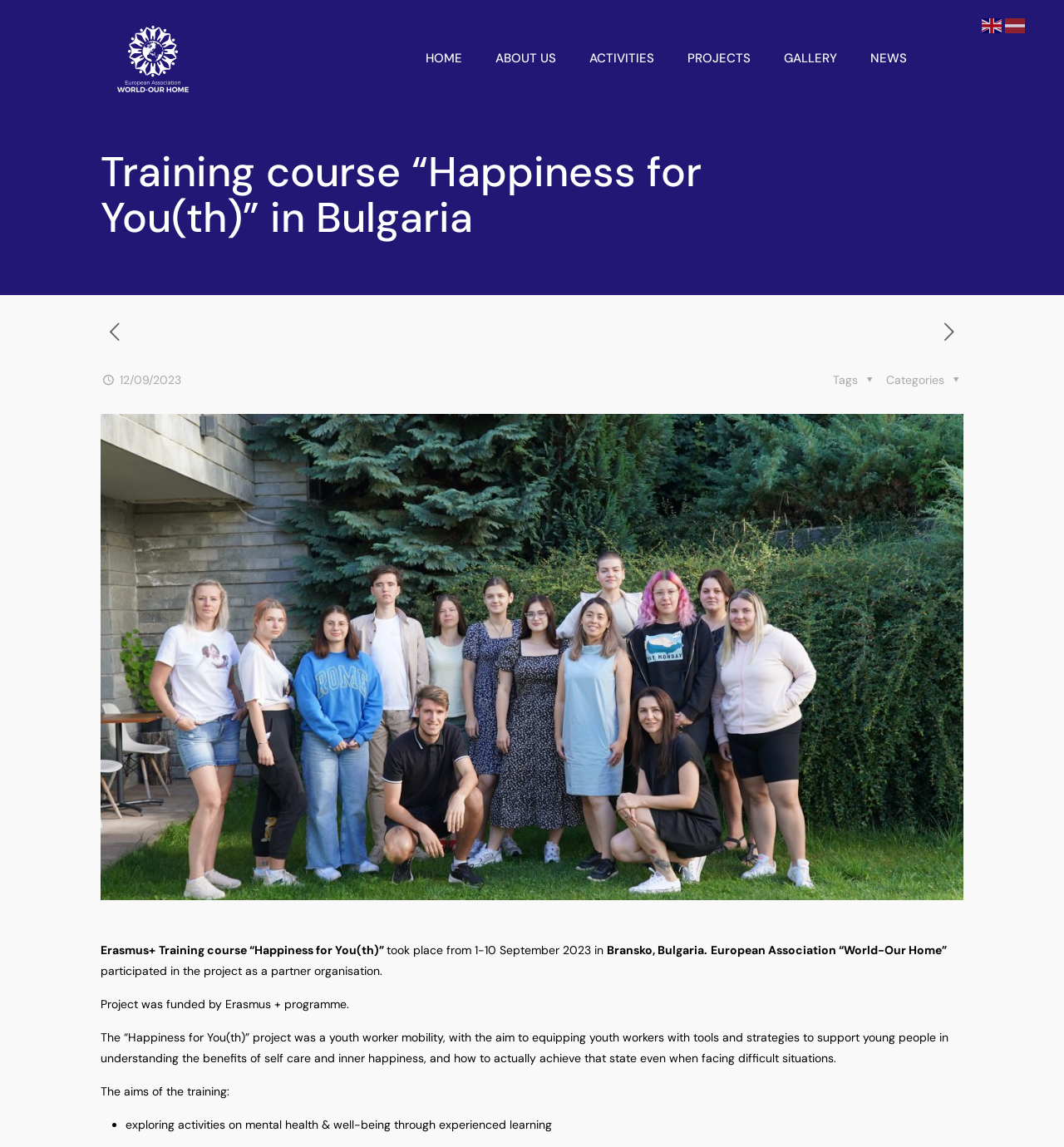Provide a one-word or short-phrase response to the question:
What is the name of the organization that participated in the project?

World-Our Home